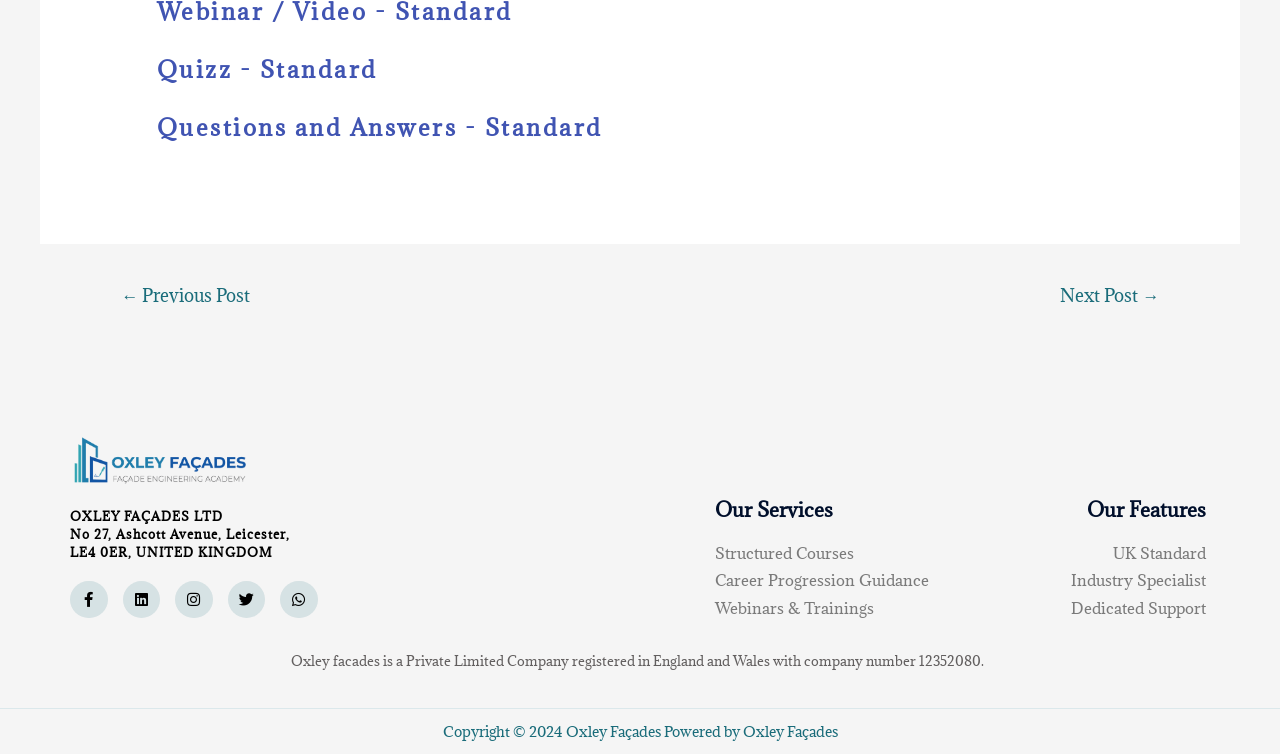Please find the bounding box coordinates of the clickable region needed to complete the following instruction: "Go to the 'Next Post'". The bounding box coordinates must consist of four float numbers between 0 and 1, i.e., [left, top, right, bottom].

[0.808, 0.369, 0.926, 0.422]